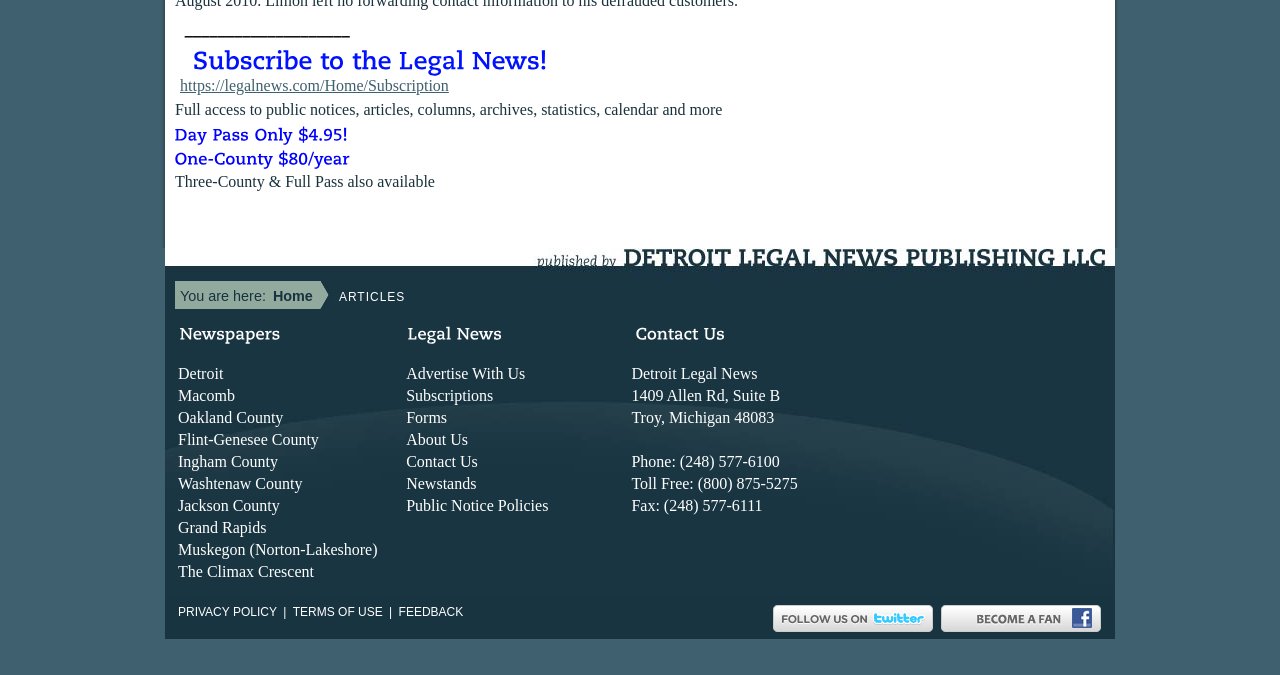Please identify the bounding box coordinates of the clickable region that I should interact with to perform the following instruction: "Click on the 'Subscription' link". The coordinates should be expressed as four float numbers between 0 and 1, i.e., [left, top, right, bottom].

[0.141, 0.115, 0.351, 0.14]